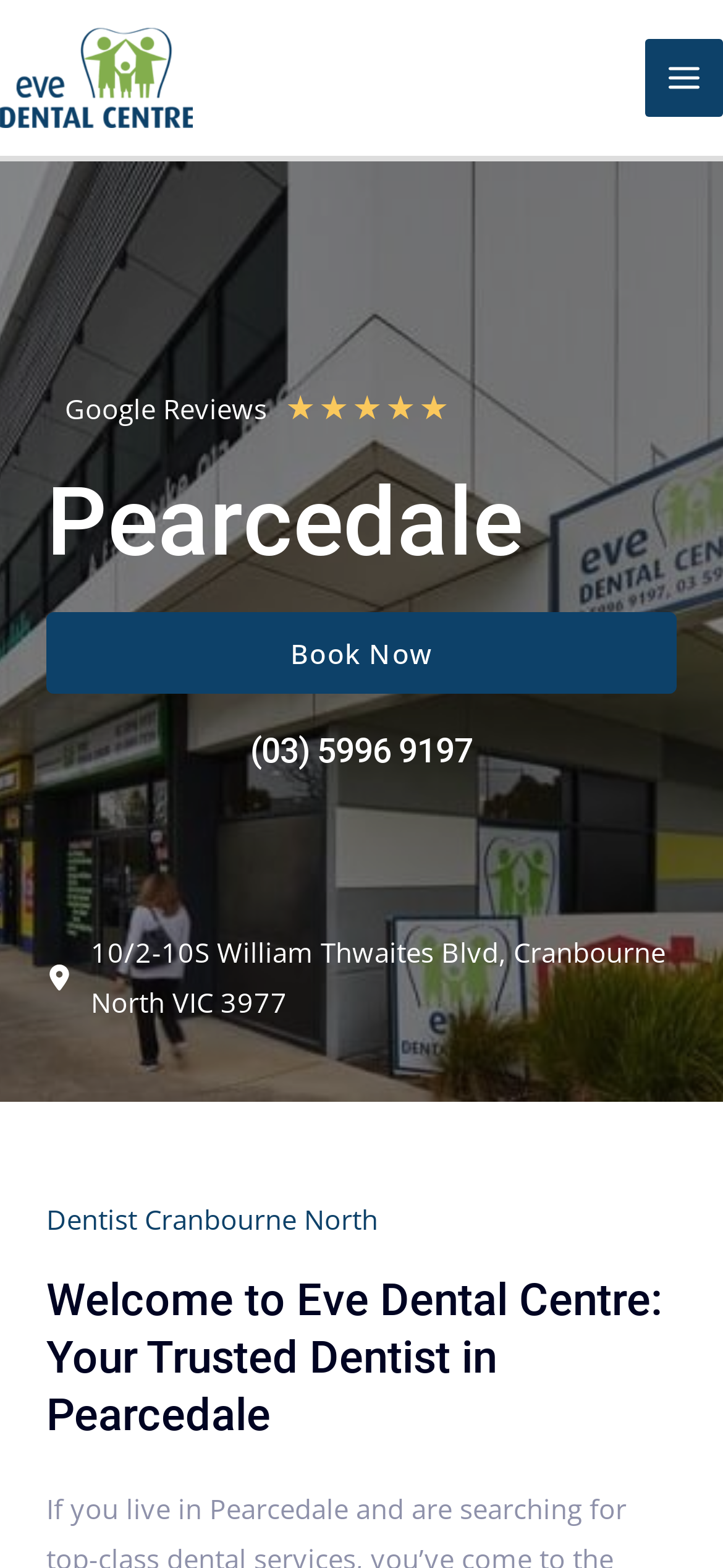Give an extensive and precise description of the webpage.

The webpage is about Eve Dental Centre, a dentist in Pearcedale and Cranbourne North. At the top, there is a logo image and a link to the dental centre's homepage. To the right of the logo, there is a header widget with a link and an image. 

Below the header, there is a main menu button on the top right corner. On the left side, there is a section showcasing the dental centre's Google Reviews, with a 5-star rating indicated by a star symbol. 

Below the review section, there is a heading that reads "Pearcedale" followed by a link to book an appointment and the dental centre's phone number. There is also a small image on the left side of this section. 

Further down, there is an address section with the dental centre's location written in text. Above the address, there is a link to the dental centre's services in Cranbourne North. 

The main content of the webpage starts with a heading that welcomes visitors to Eve Dental Centre, which is a trusted dentist in Pearcedale.